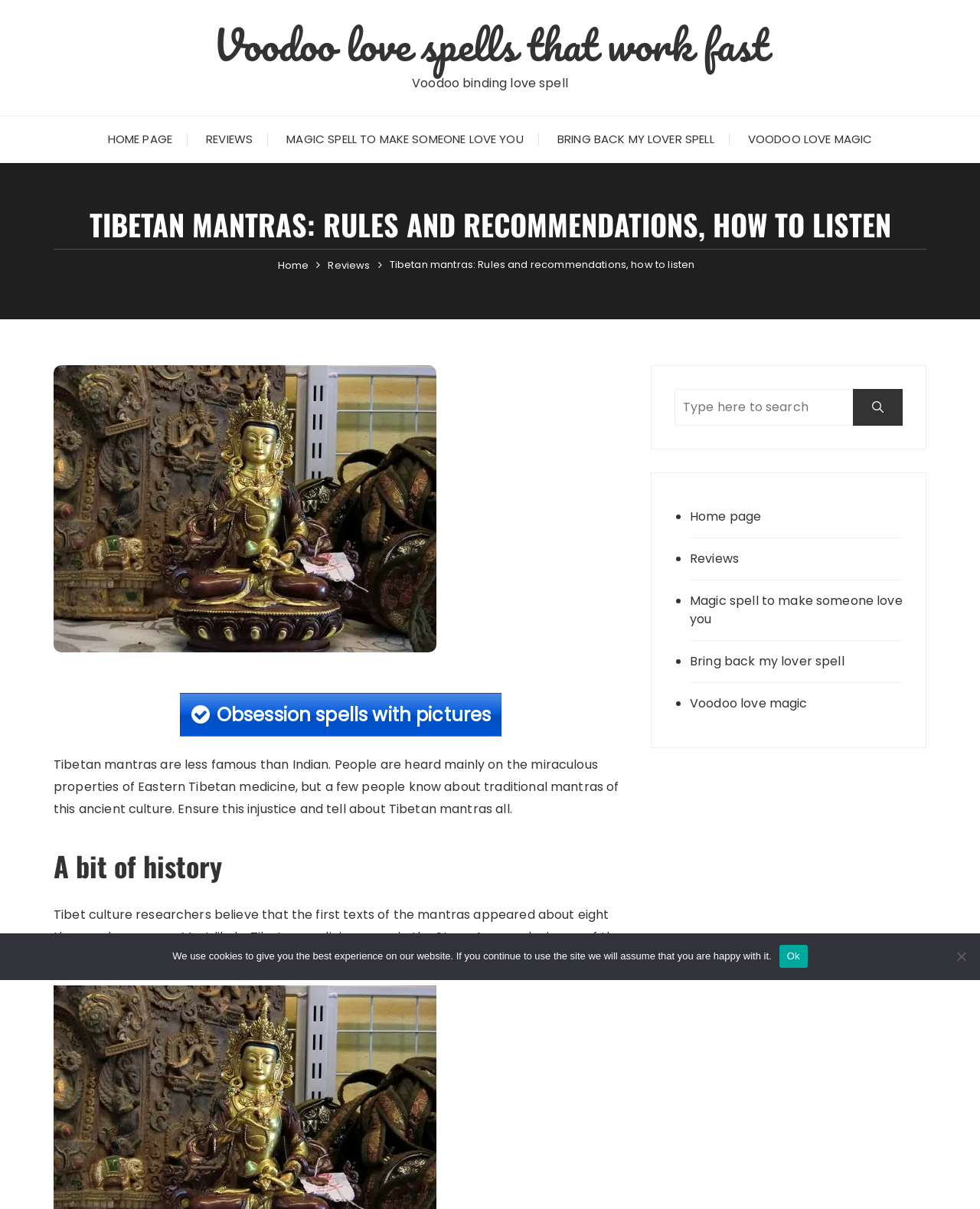What is the main topic of this webpage?
Give a detailed explanation using the information visible in the image.

Based on the heading 'TIBETAN MANTRAS: RULES AND RECOMMENDATIONS, HOW TO LISTEN' and the static text 'Tibetan mantras are less famous than Indian. People are heard mainly on the miraculous properties of Eastern Tibetan medicine, but a few people know about traditional mantras of this ancient culture.', it is clear that the main topic of this webpage is Tibetan mantras.